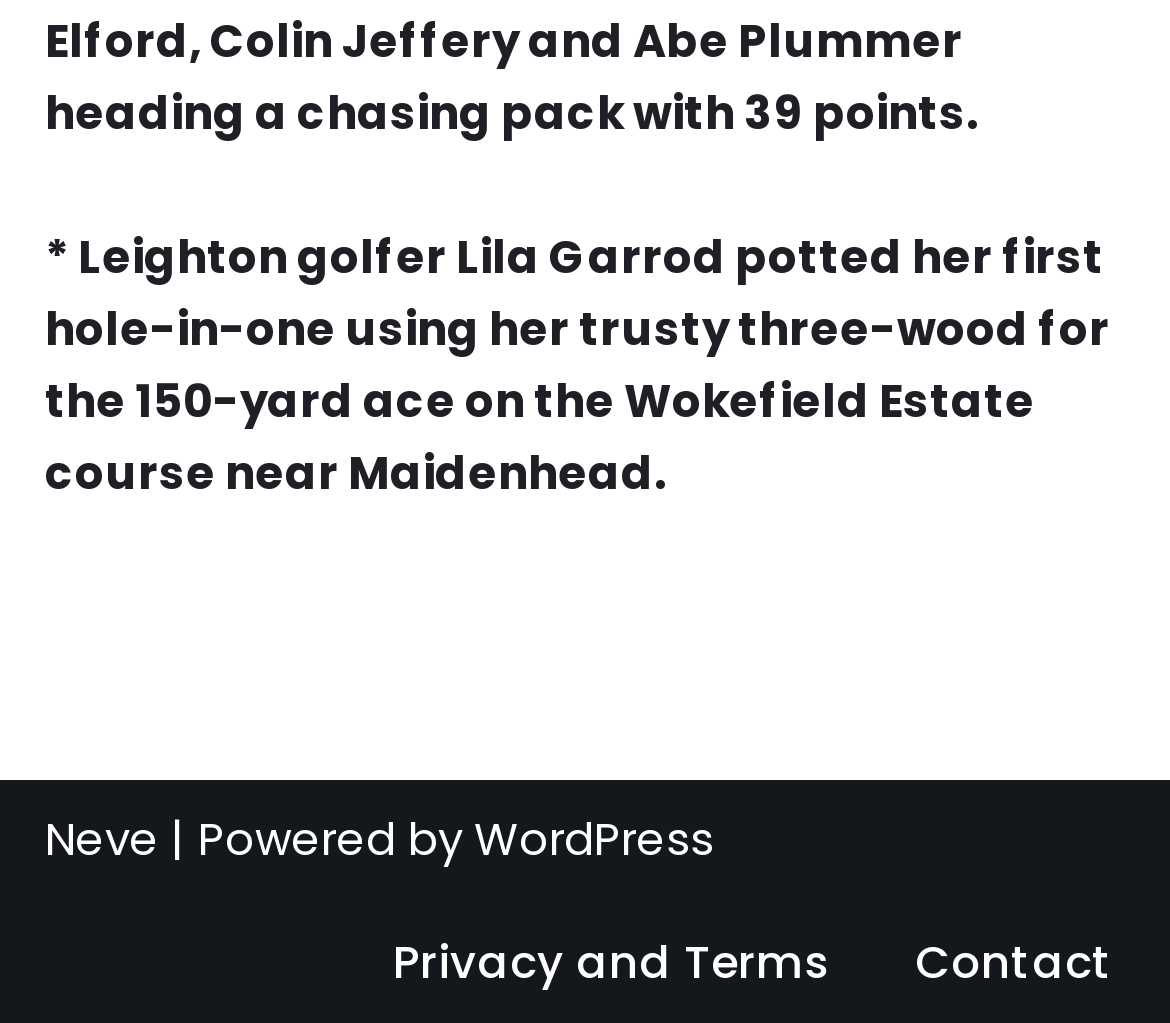Respond concisely with one word or phrase to the following query:
Who hit a hole-in-one?

Lila Garrod